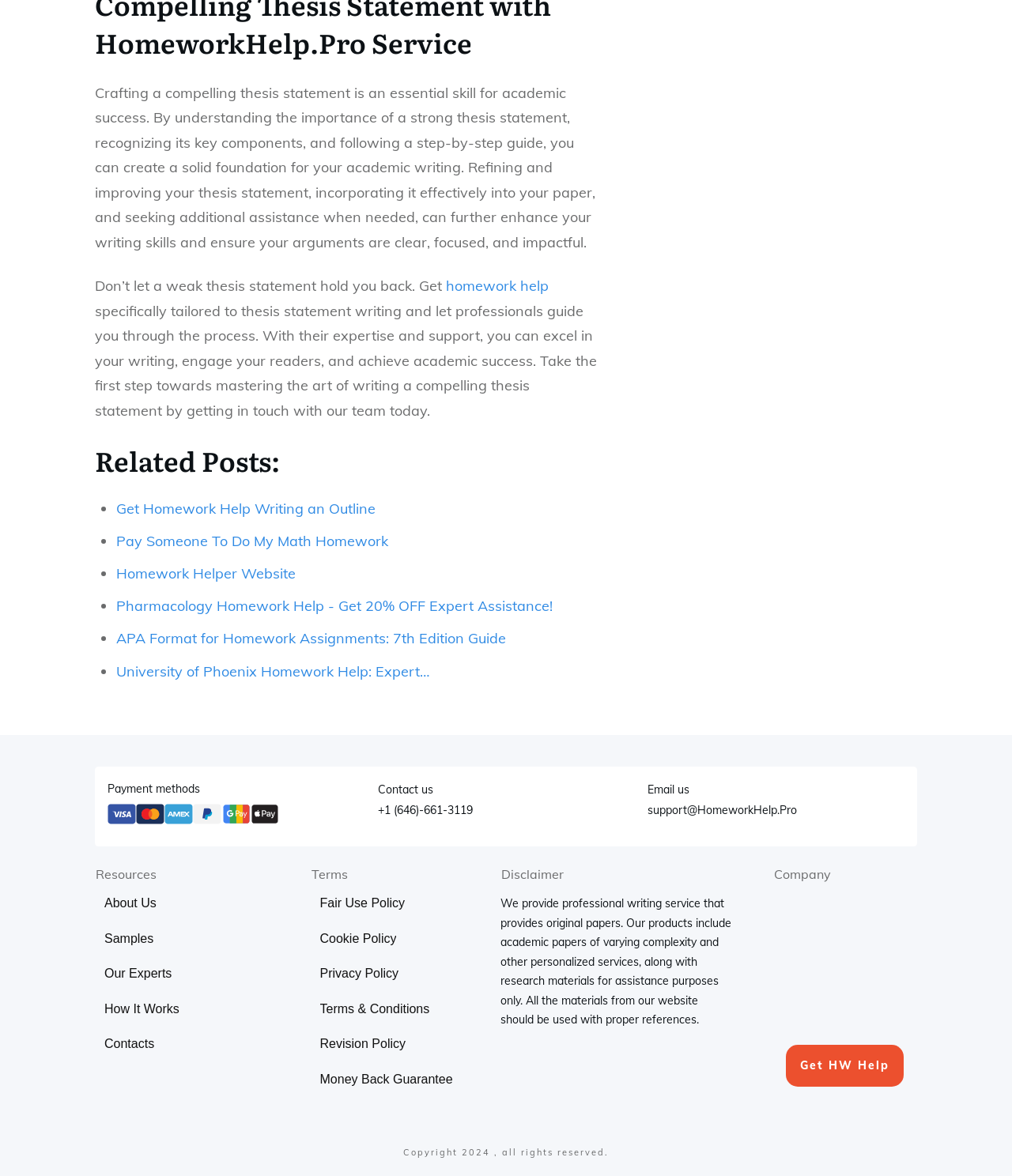Please provide a comprehensive response to the question based on the details in the image: What is the purpose of the 'Get homework help' link?

The purpose of the 'Get homework help' link is to provide users with a way to get assistance with their homework, specifically with writing a thesis statement. By clicking on this link, users can access professional writing services that can help them with their academic writing needs.